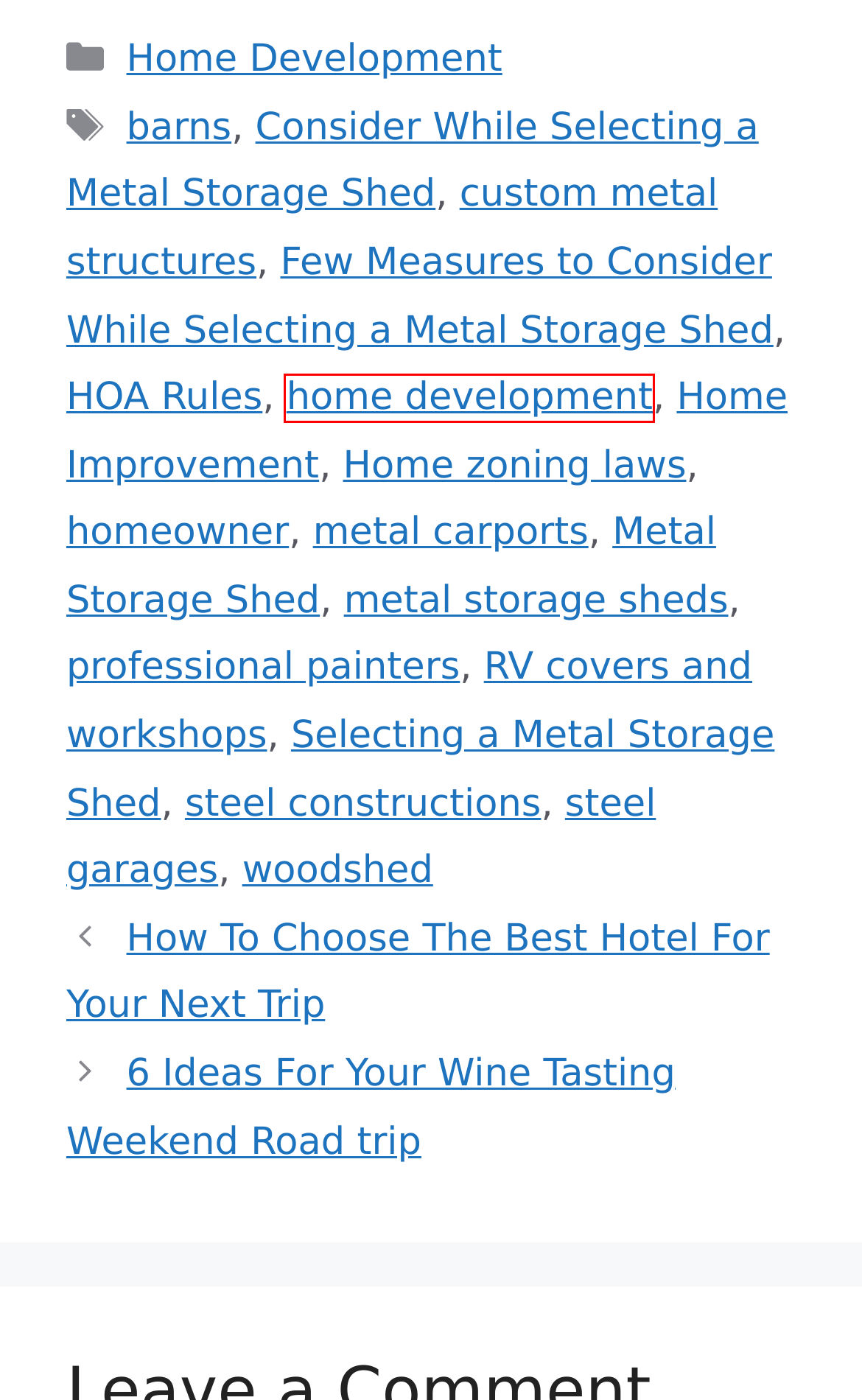A screenshot of a webpage is given, featuring a red bounding box around a UI element. Please choose the webpage description that best aligns with the new webpage after clicking the element in the bounding box. These are the descriptions:
A. HOA Rules – ELG Forum
B. Home zoning laws – ELG Forum
C. metal storage sheds – ELG Forum
D. barns – ELG Forum
E. woodshed – ELG Forum
F. How To Choose The Best Hotel For Your Next Trip – ELG Forum
G. home development – ELG Forum
H. steel garages – ELG Forum

G